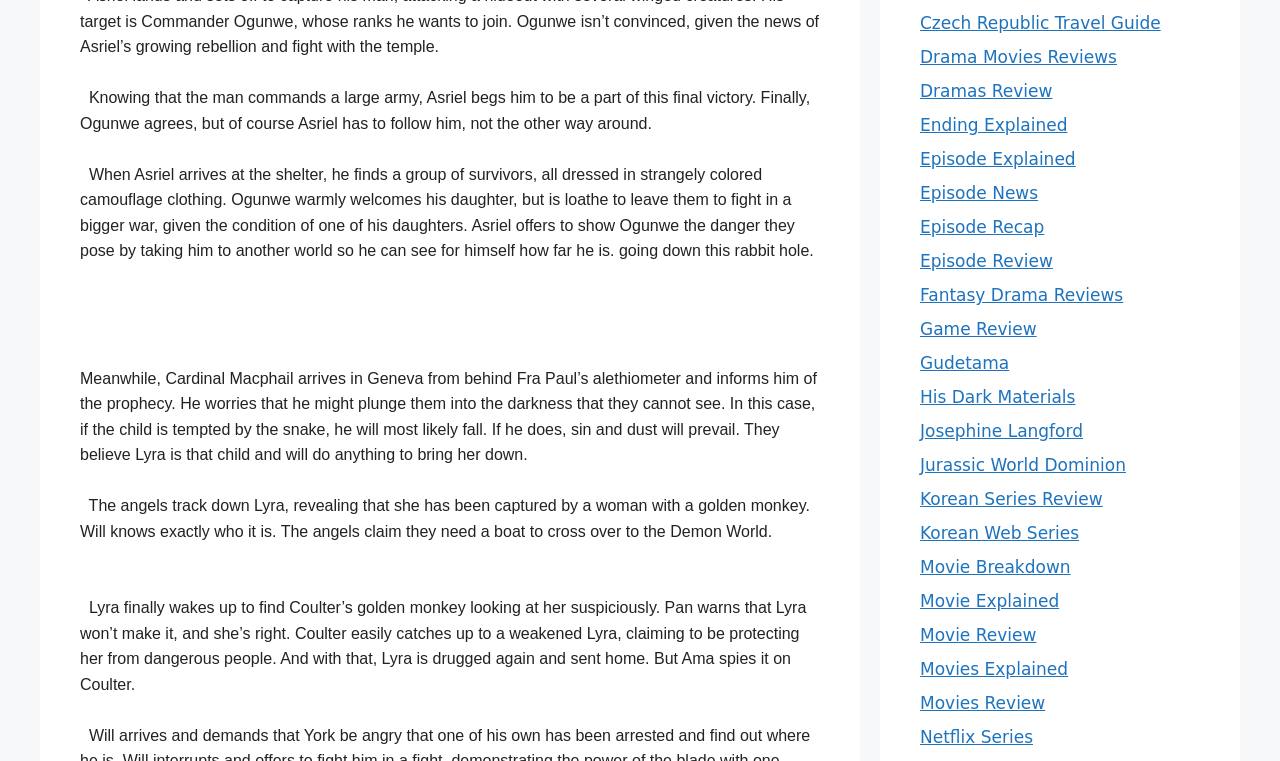Find the bounding box coordinates of the element to click in order to complete this instruction: "Explore 'Netflix Series'". The bounding box coordinates must be four float numbers between 0 and 1, denoted as [left, top, right, bottom].

[0.719, 0.955, 0.807, 0.982]